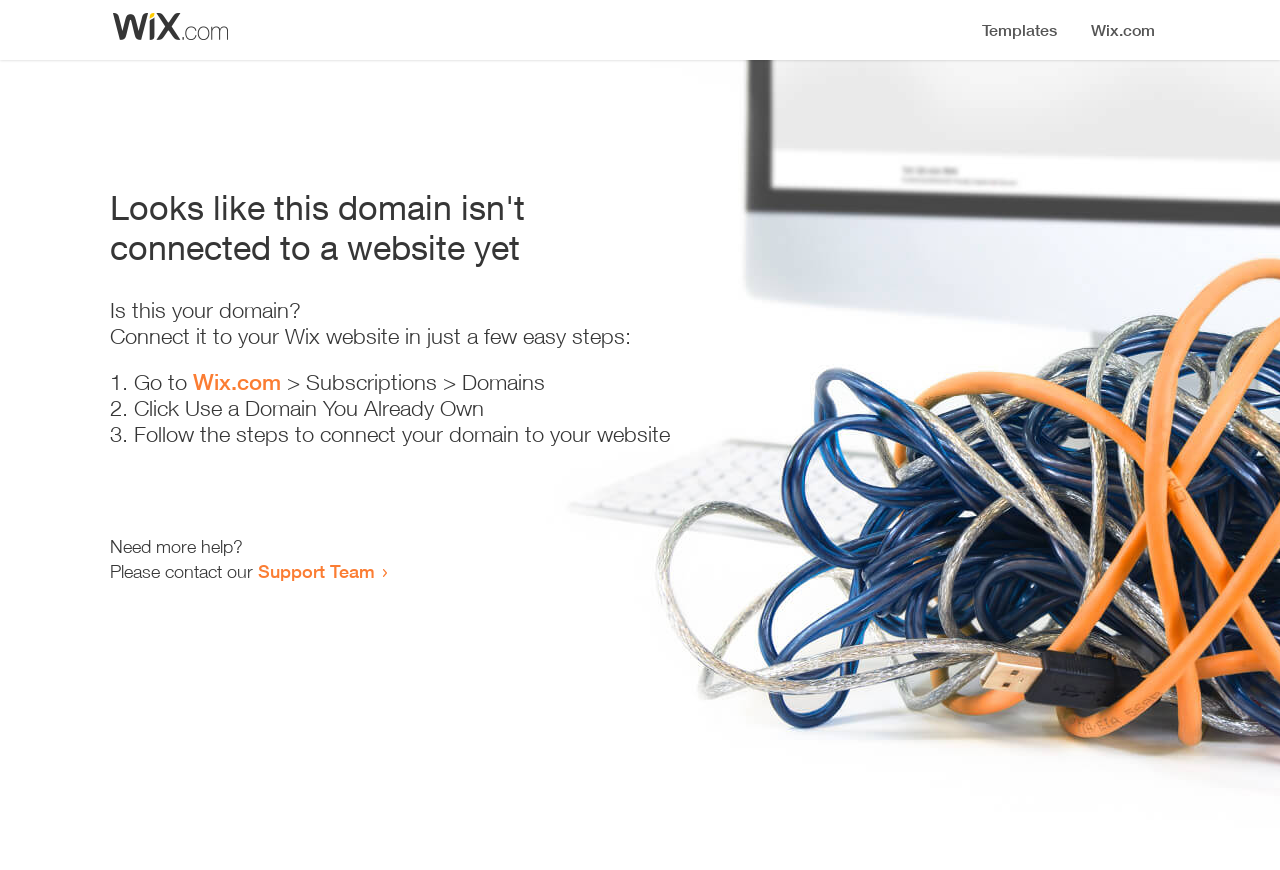Explain in detail what you observe on this webpage.

The webpage appears to be an error page, indicating that a domain is not connected to a website yet. At the top, there is a small image, likely a logo or icon. Below the image, a prominent heading reads "Looks like this domain isn't connected to a website yet". 

Underneath the heading, a series of instructions are provided to connect the domain to a Wix website. The instructions are divided into three steps, each marked with a numbered list marker (1., 2., and 3.). The first step involves going to Wix.com, followed by navigating to Subscriptions and then Domains. The second step is to click "Use a Domain You Already Own", and the third step is to follow the instructions to connect the domain to the website.

At the bottom of the page, there is a section offering additional help. It starts with the text "Need more help?" and provides a link to contact the Support Team.